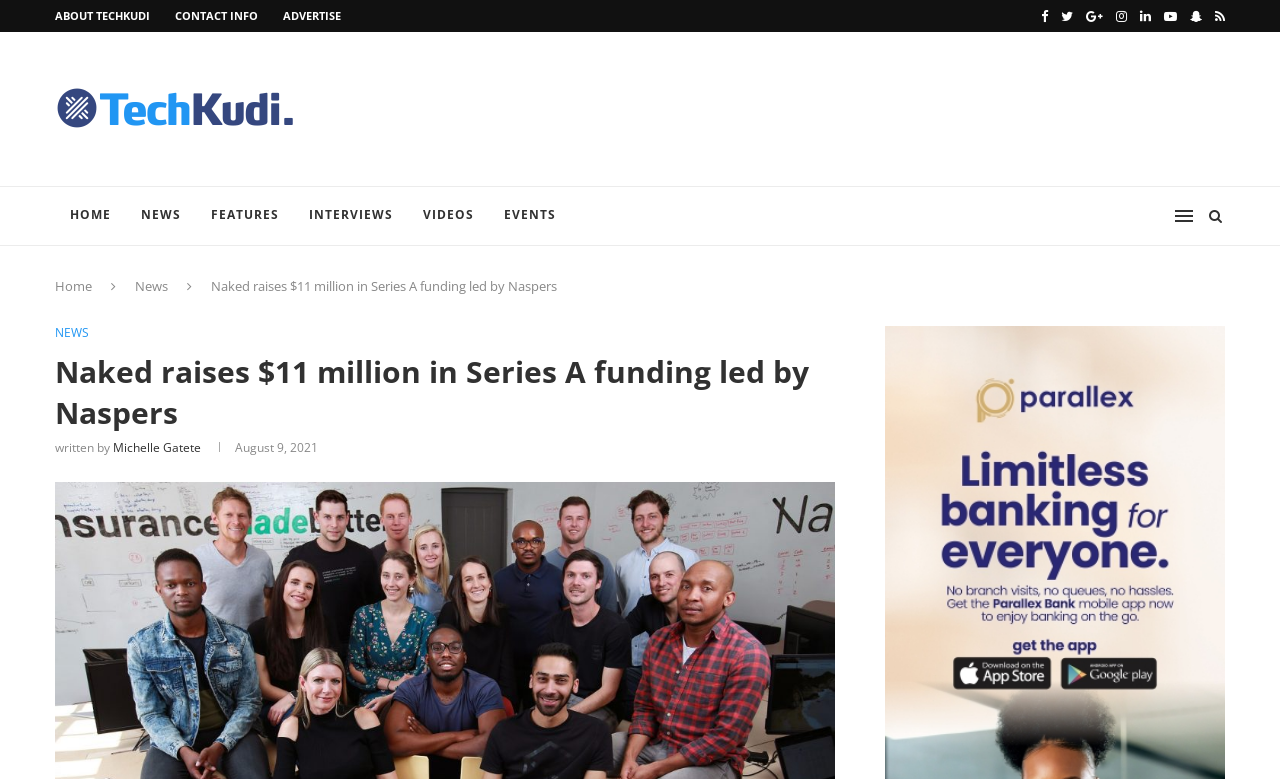Find and specify the bounding box coordinates that correspond to the clickable region for the instruction: "read news".

[0.105, 0.356, 0.131, 0.379]